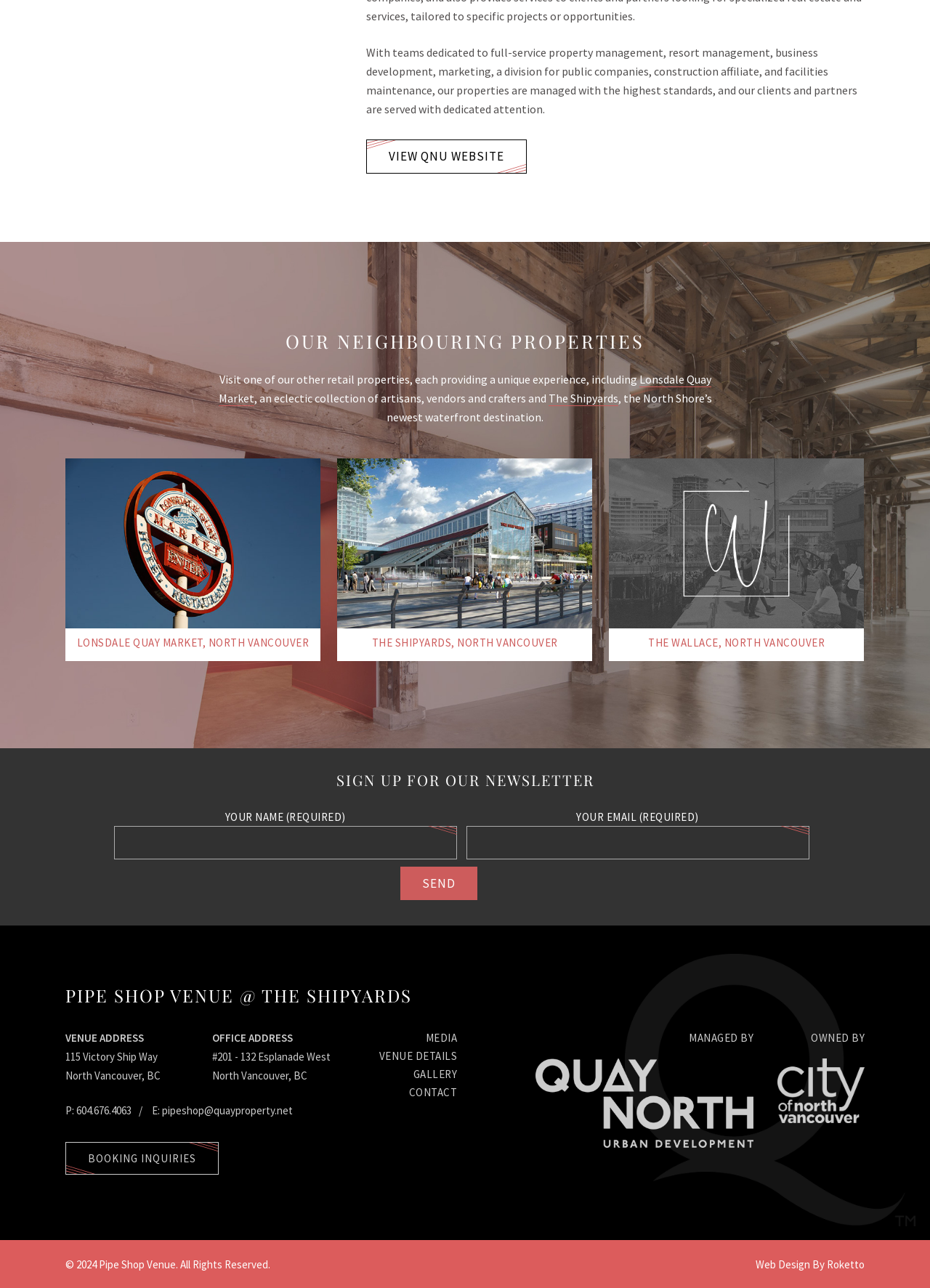Provide a short, one-word or phrase answer to the question below:
What is the name of the company that designed the website?

Roketto